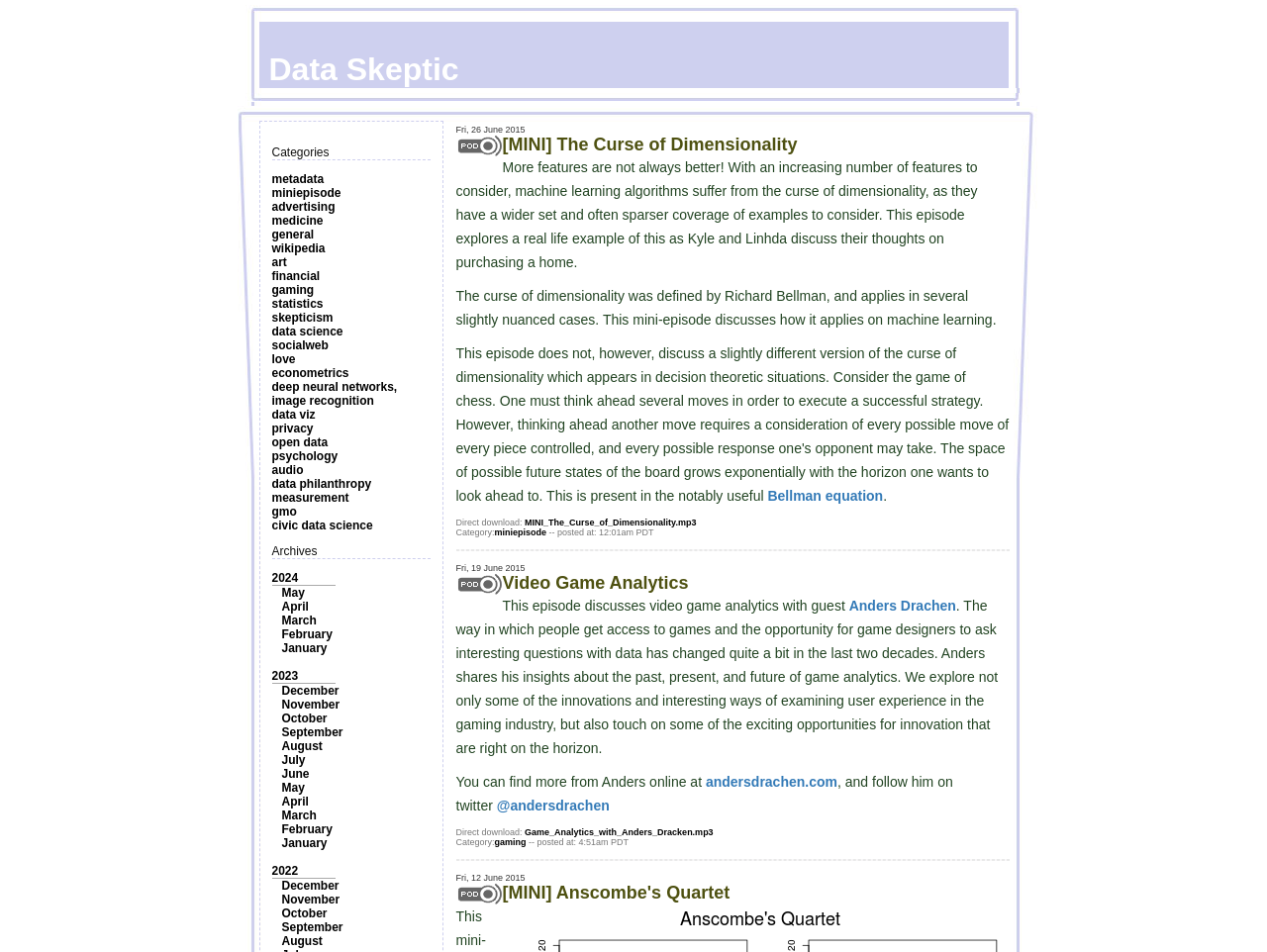How many links are there in the categories section?
Based on the image, respond with a single word or phrase.

15